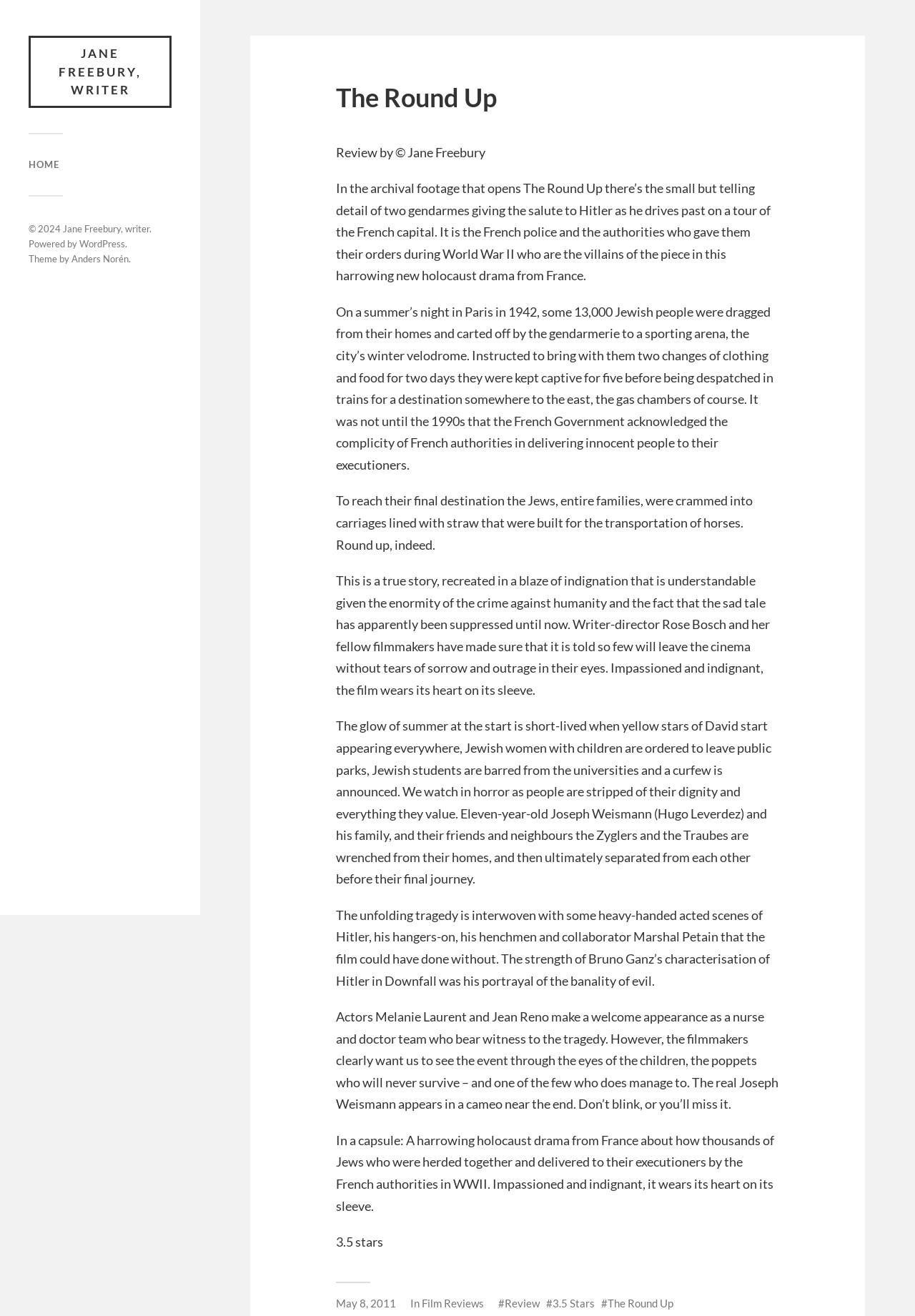Determine the bounding box coordinates of the UI element described by: "The Round Up".

[0.657, 0.985, 0.736, 0.995]